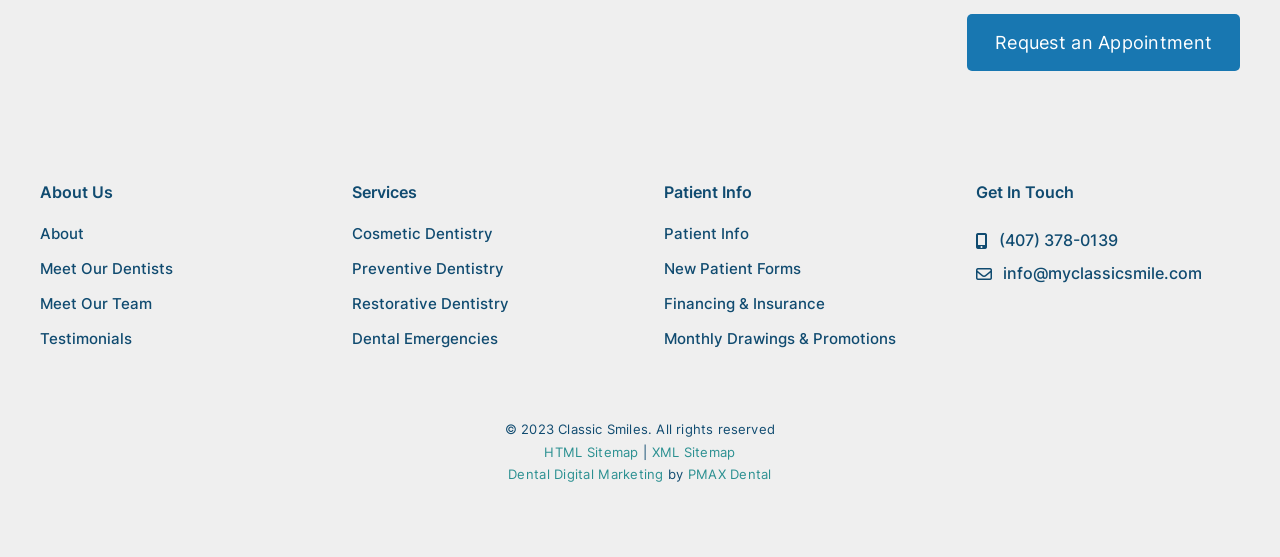Please determine the bounding box coordinates for the element that should be clicked to follow these instructions: "Contact the dentist".

[0.762, 0.404, 0.874, 0.464]